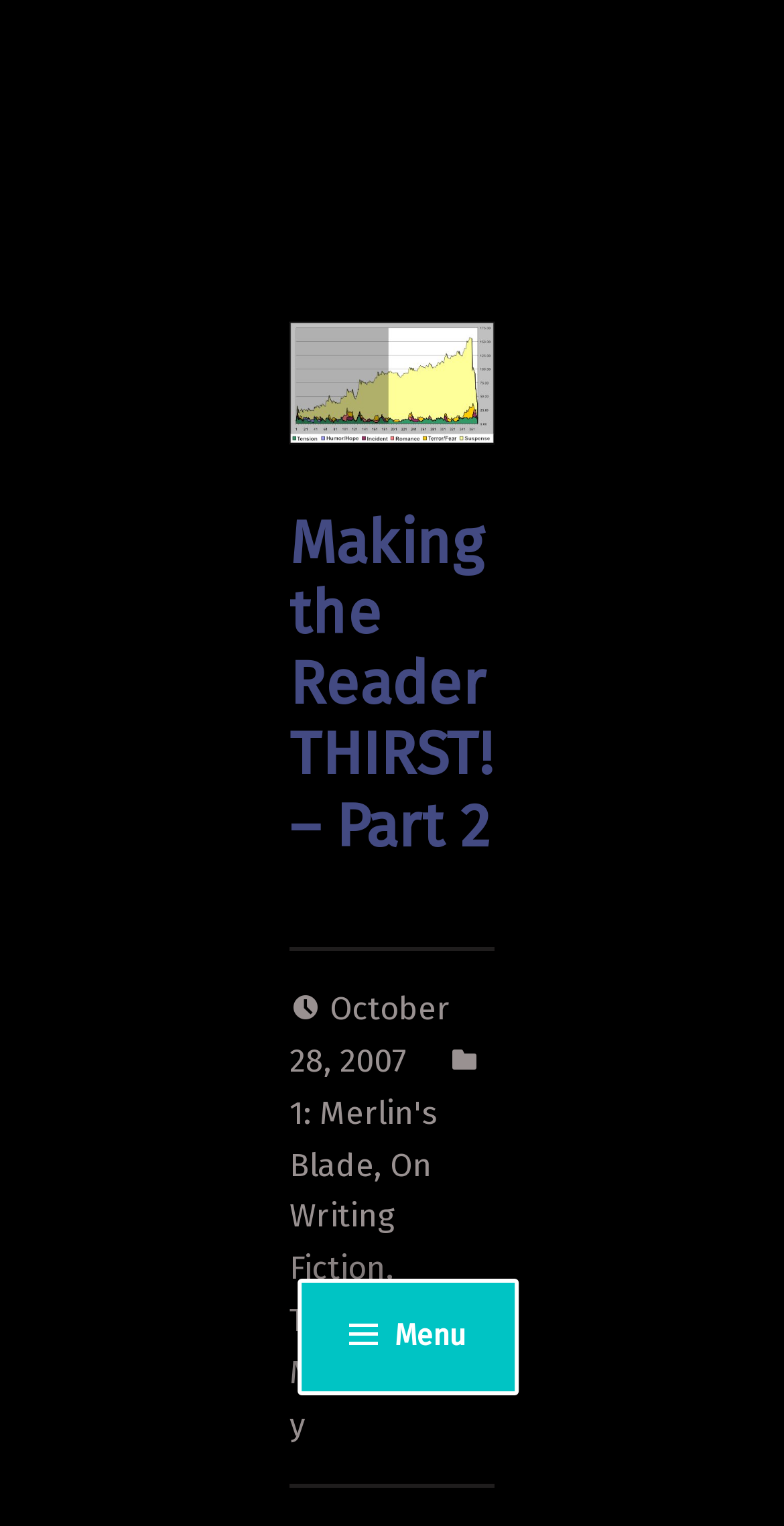Refer to the screenshot and give an in-depth answer to this question: What is the date of the post?

I found the date of the post by looking at the footer section of the webpage, where it says 'Posted on: October 28, 2007'.